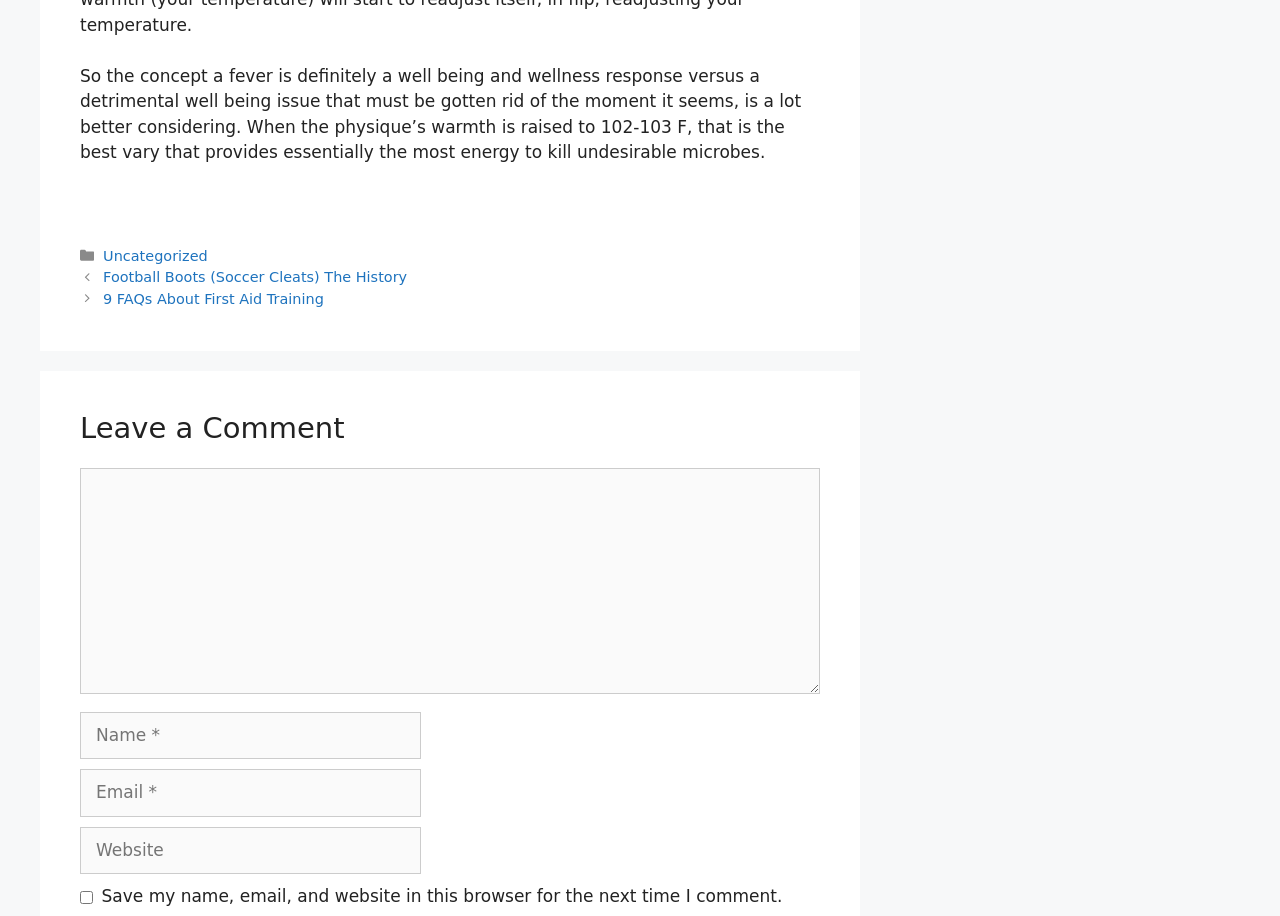What is the purpose of the checkbox at the bottom of the comment form?
Please provide a detailed and thorough answer to the question.

The checkbox at the bottom of the comment form is used to save the user's name, email, and website in the browser for the next time they comment.